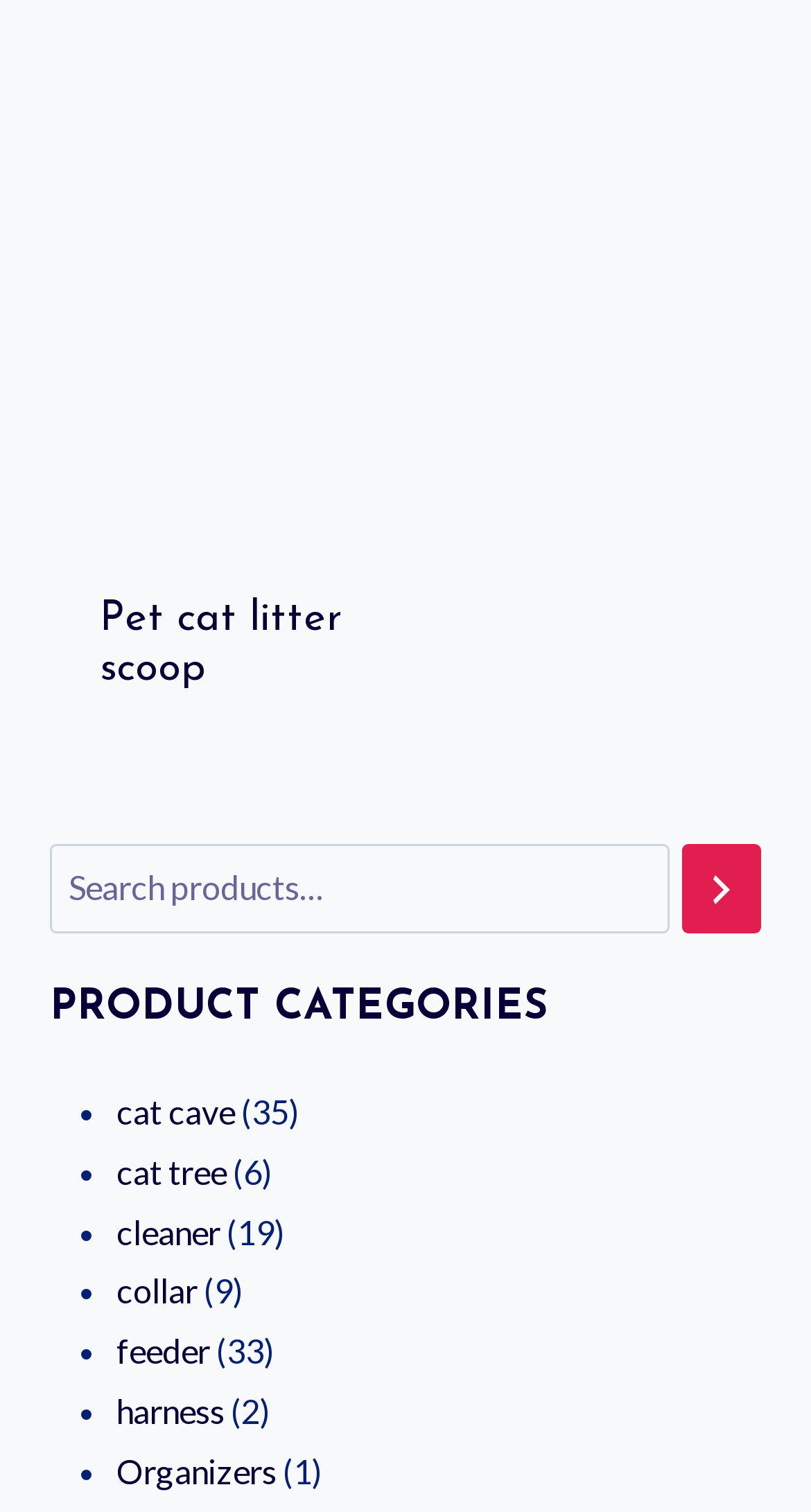Identify the bounding box coordinates of the clickable section necessary to follow the following instruction: "View cat cave products". The coordinates should be presented as four float numbers from 0 to 1, i.e., [left, top, right, bottom].

[0.144, 0.722, 0.29, 0.748]